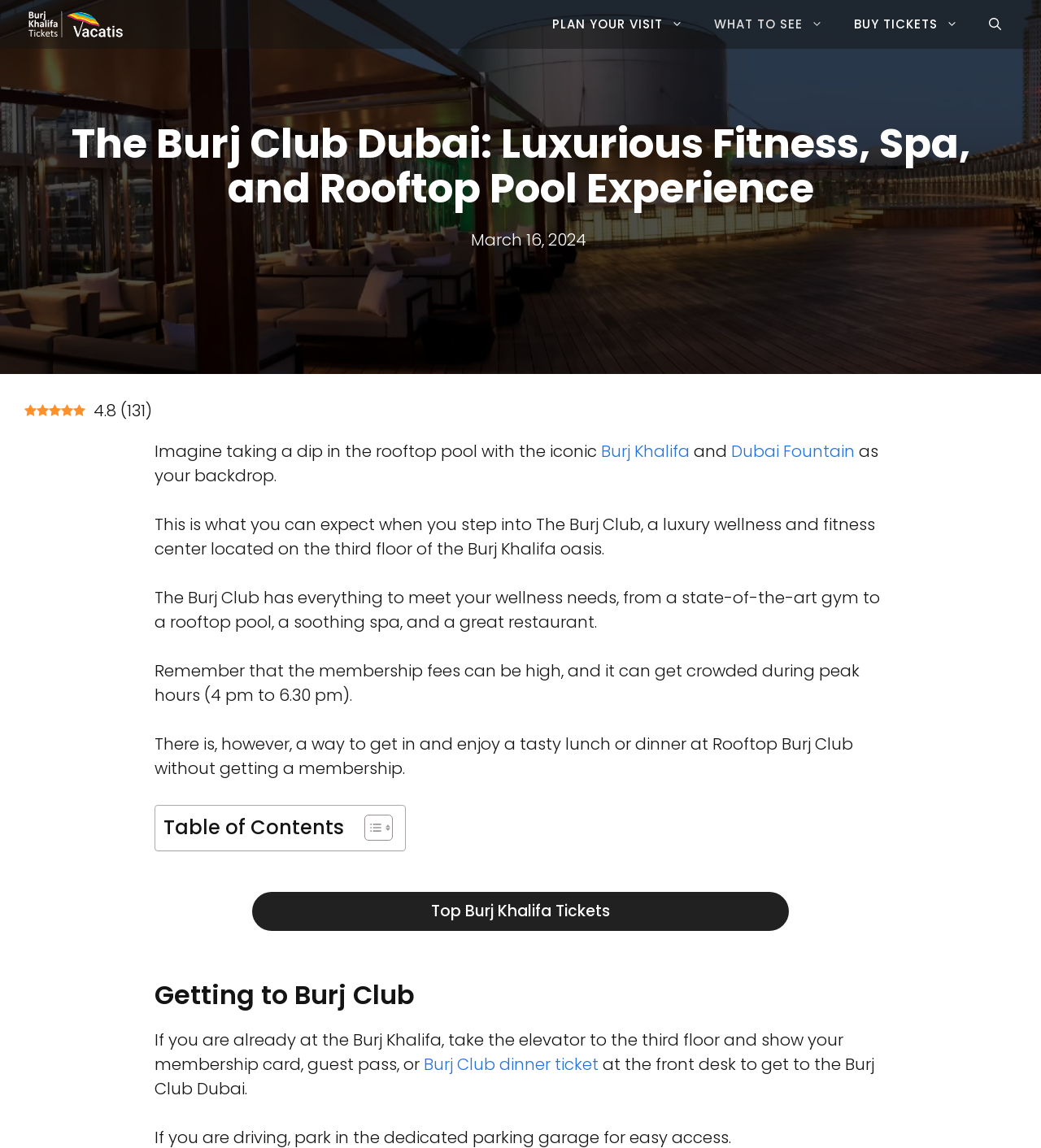How to get to The Burj Club Dubai?
Look at the image and answer with only one word or phrase.

Take elevator to 3rd floor